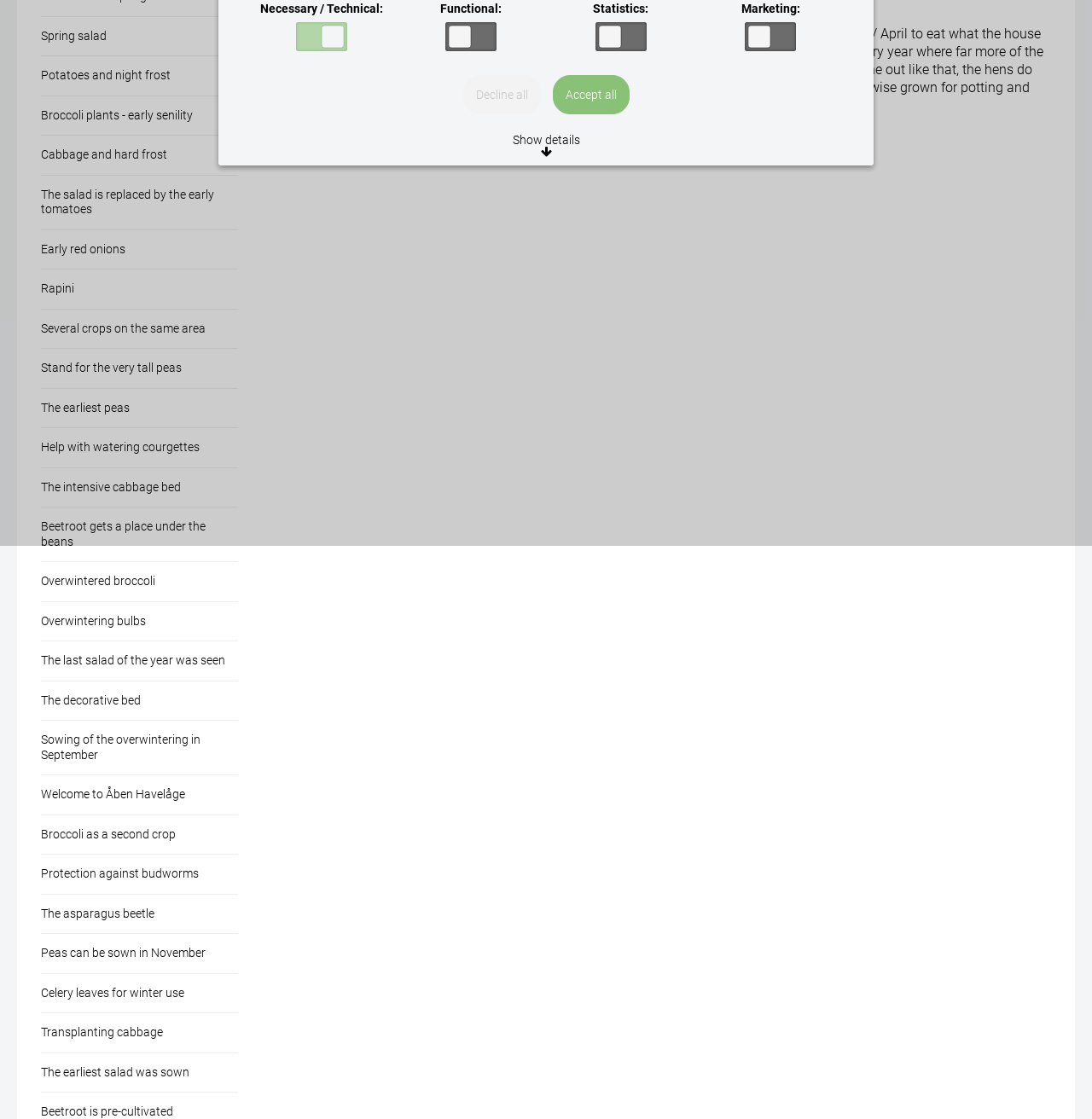Determine the bounding box coordinates of the UI element described by: "Rapini".

[0.038, 0.241, 0.218, 0.276]